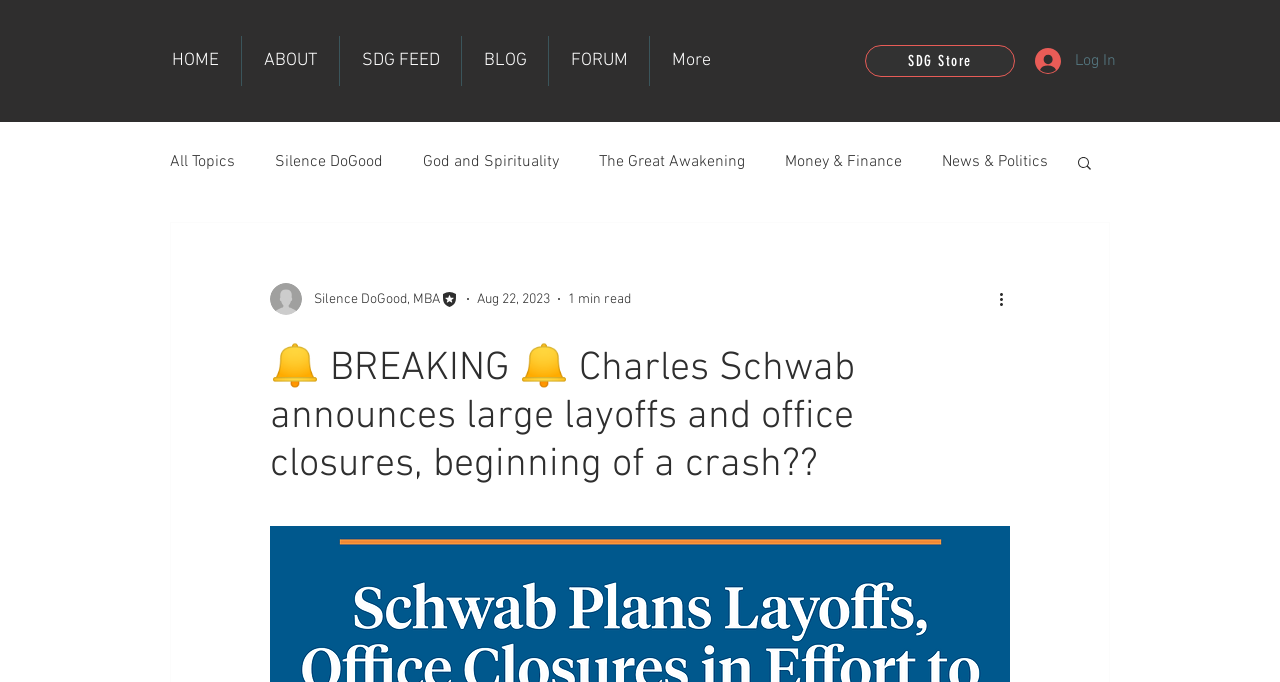Please answer the following question using a single word or phrase: 
What is the name of the author?

Silence DoGood